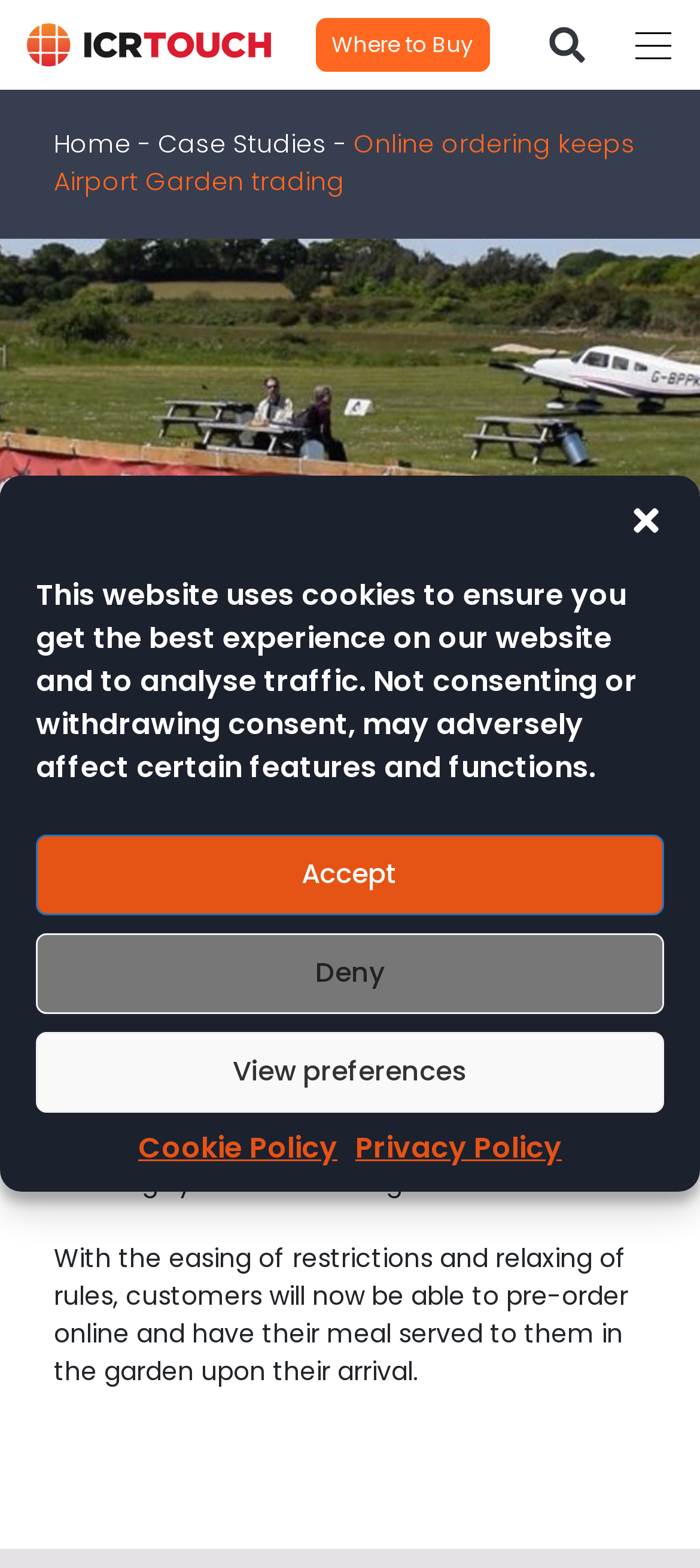Extract the bounding box coordinates for the HTML element that matches this description: "public affairs". The coordinates should be four float numbers between 0 and 1, i.e., [left, top, right, bottom].

None